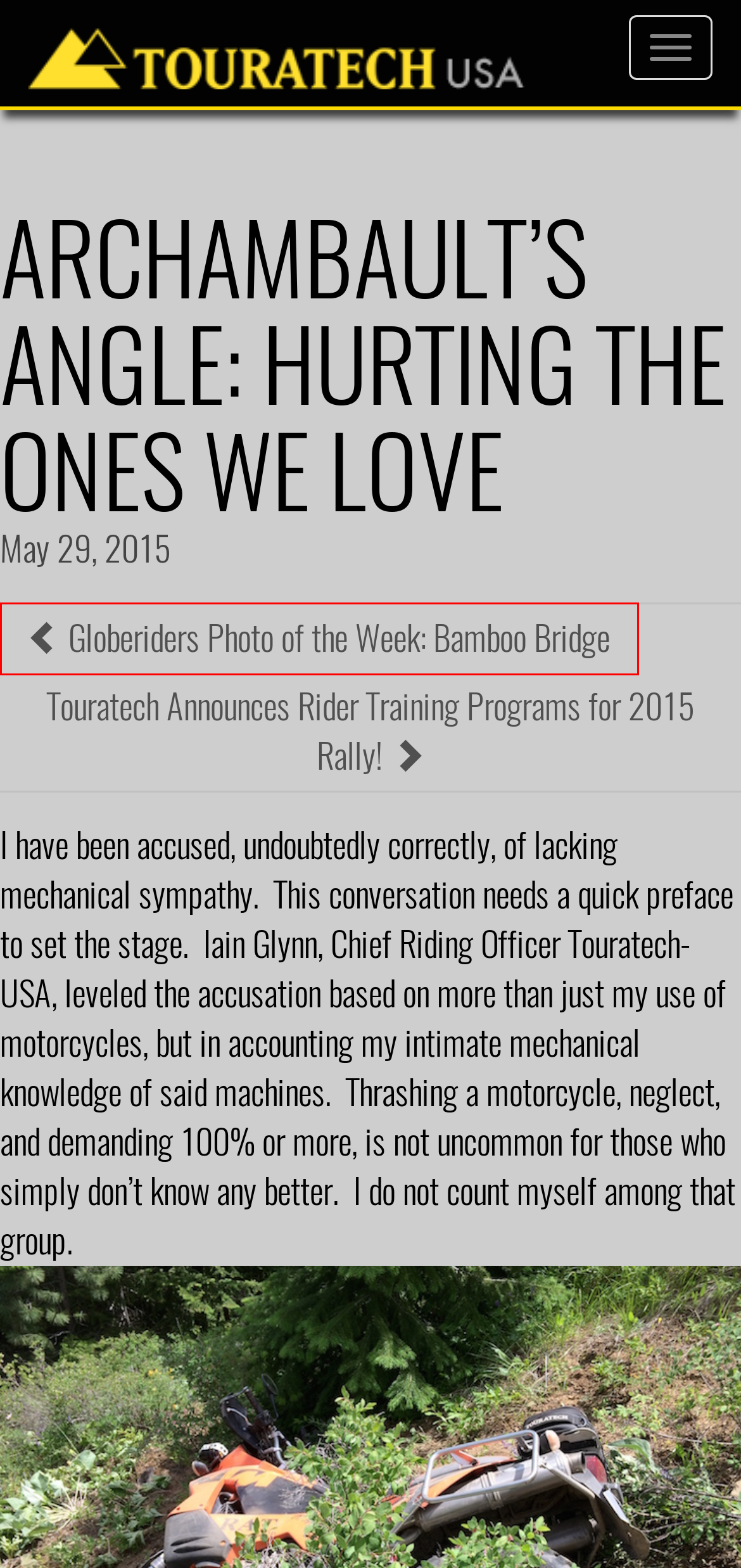You are provided with a screenshot of a webpage containing a red rectangle bounding box. Identify the webpage description that best matches the new webpage after the element in the bounding box is clicked. Here are the potential descriptions:
A. Touratech Motorcycle Suspension
B. Camping Towels & Toiletry
C. Adventure Motorcycle Books
D. Globeriders Photo of the Week: Bamboo Bridge | Touratech-USA
E. Motorcycle GPS Mounts & Devices
F. Touratech-USA: Adventure Motorcycle Gear & ADV Bike Parts
G. Touratech Announces Rider Training Programs for 2015 Rally! | Touratech-USA
H. Touratech-USA | Gear, Parts & Accessories for Adventure Motorcycle Touring

D